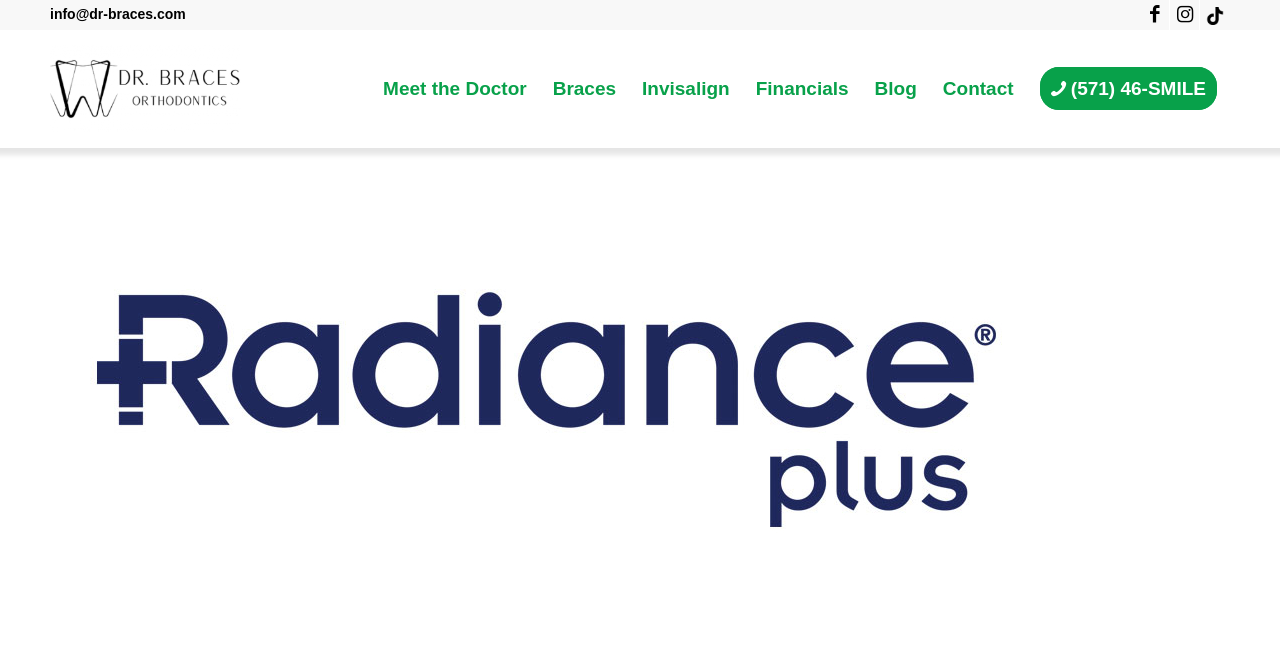Provide the bounding box coordinates for the UI element that is described by this text: "Blog". The coordinates should be in the form of four float numbers between 0 and 1: [left, top, right, bottom].

[0.673, 0.046, 0.726, 0.229]